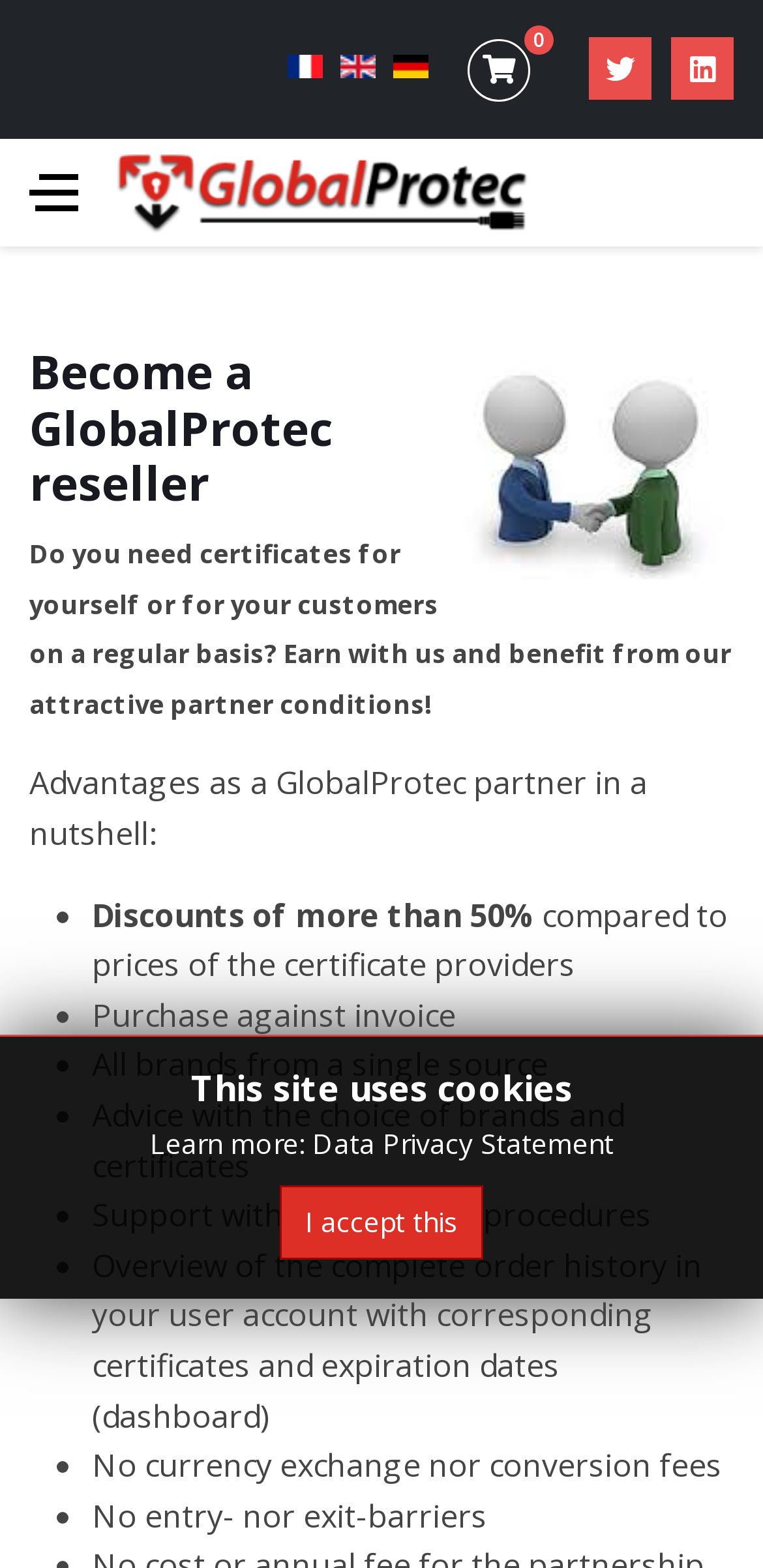What is the advantage of purchasing certificates through GlobalProtec?
Using the visual information, answer the question in a single word or phrase.

Discounts of more than 50%